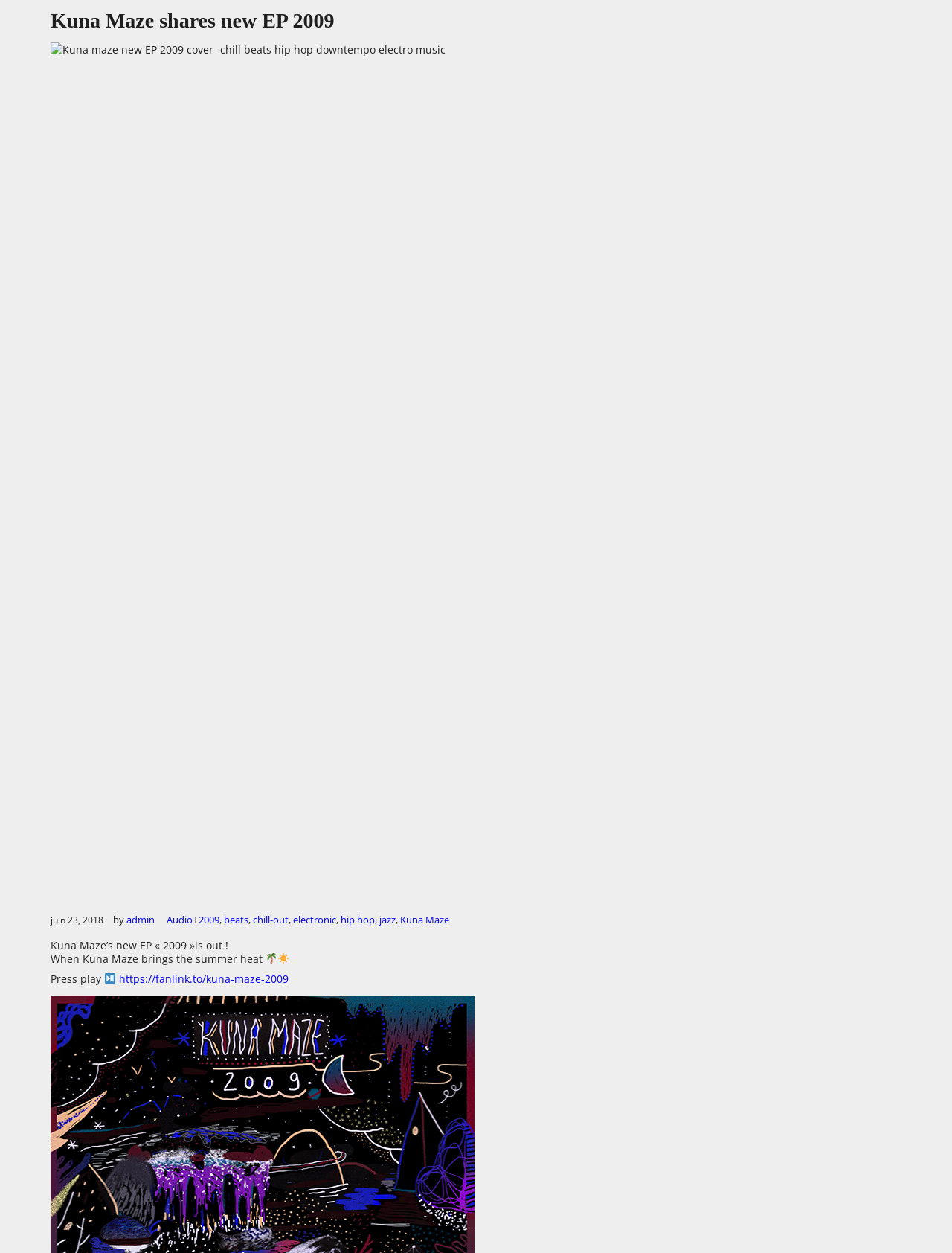Please identify the bounding box coordinates of the element on the webpage that should be clicked to follow this instruction: "Check the release date". The bounding box coordinates should be given as four float numbers between 0 and 1, formatted as [left, top, right, bottom].

[0.053, 0.729, 0.109, 0.739]